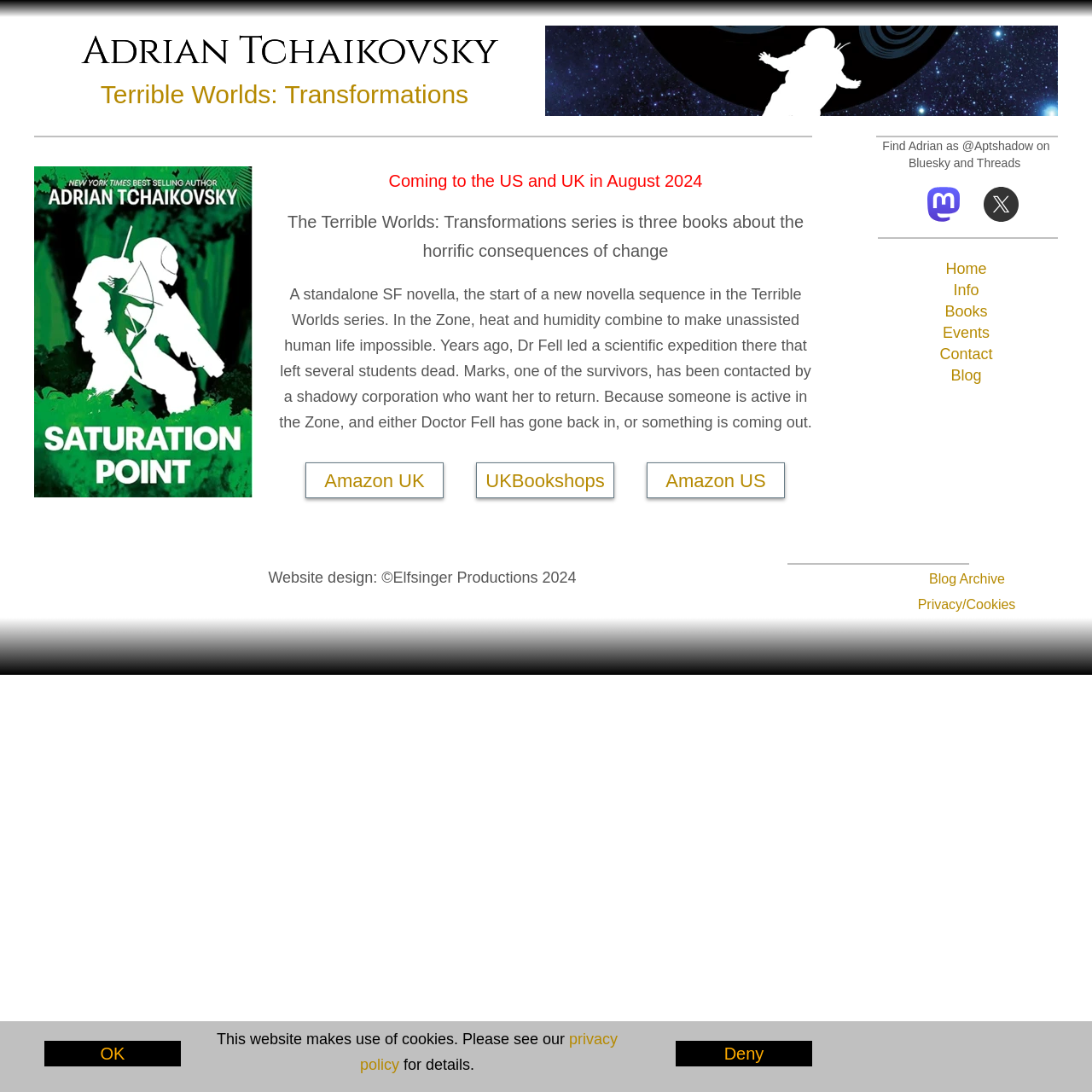Given the element description Real Detroit Weekly, identify the bounding box coordinates for the UI element on the webpage screenshot. The format should be (top-left x, top-left y, bottom-right x, bottom-right y), with values between 0 and 1.

None